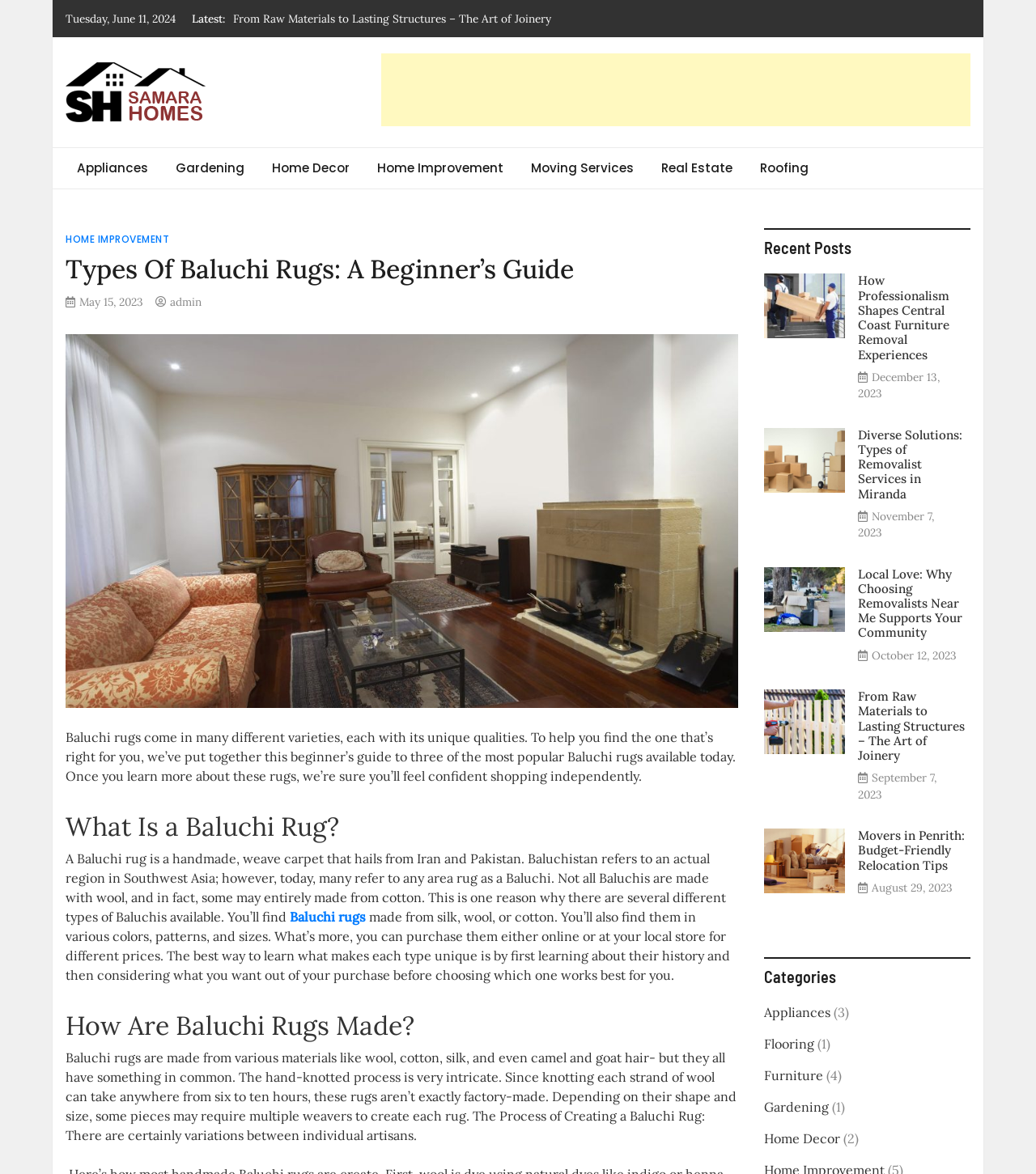Determine the bounding box coordinates of the target area to click to execute the following instruction: "Click on 'Types Of Baluchi Rugs: A Beginner’s Guide'."

[0.063, 0.217, 0.712, 0.243]